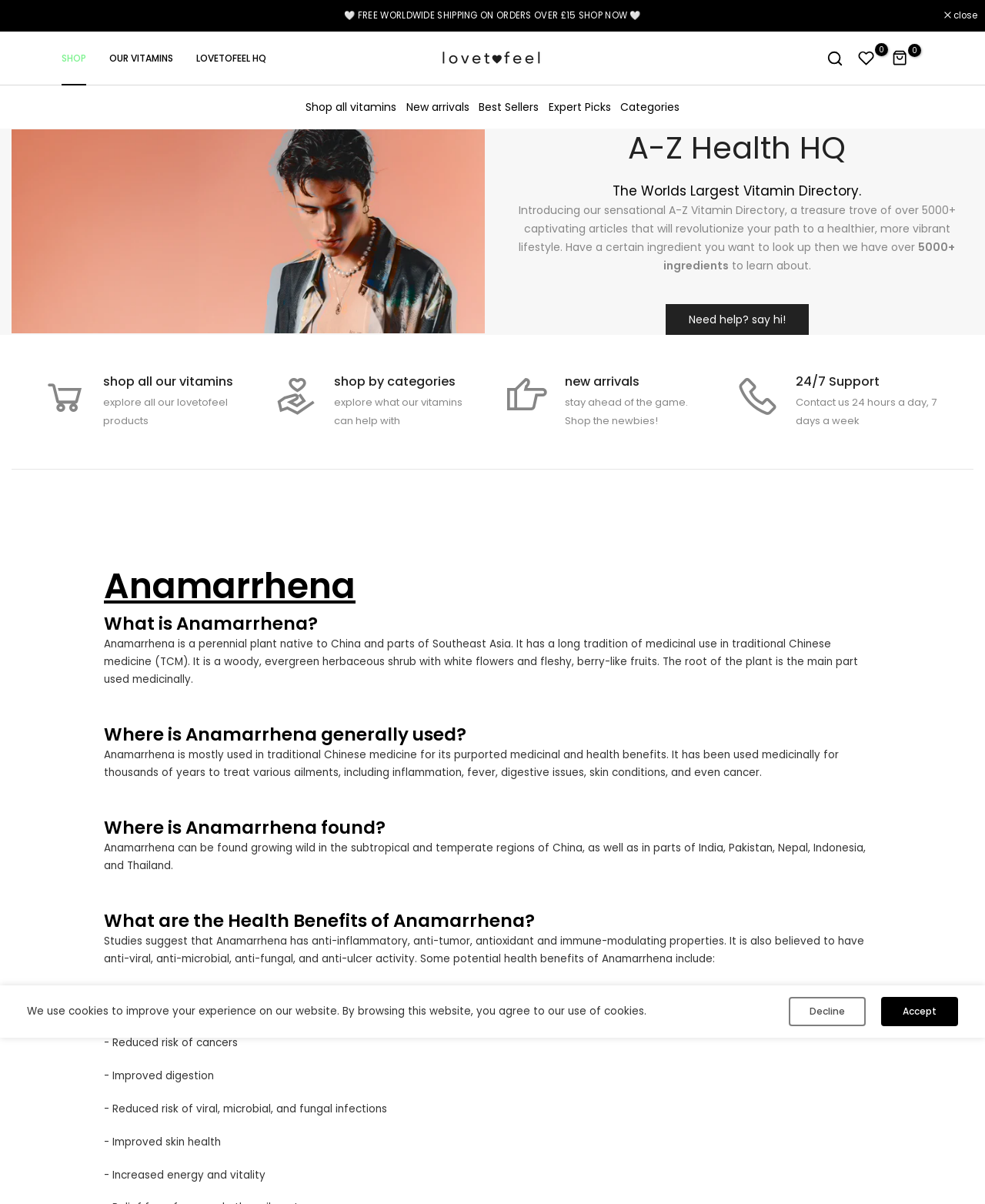Can you specify the bounding box coordinates of the area that needs to be clicked to fulfill the following instruction: "Browse our bestsellers"?

[0.041, 0.0, 0.959, 0.026]